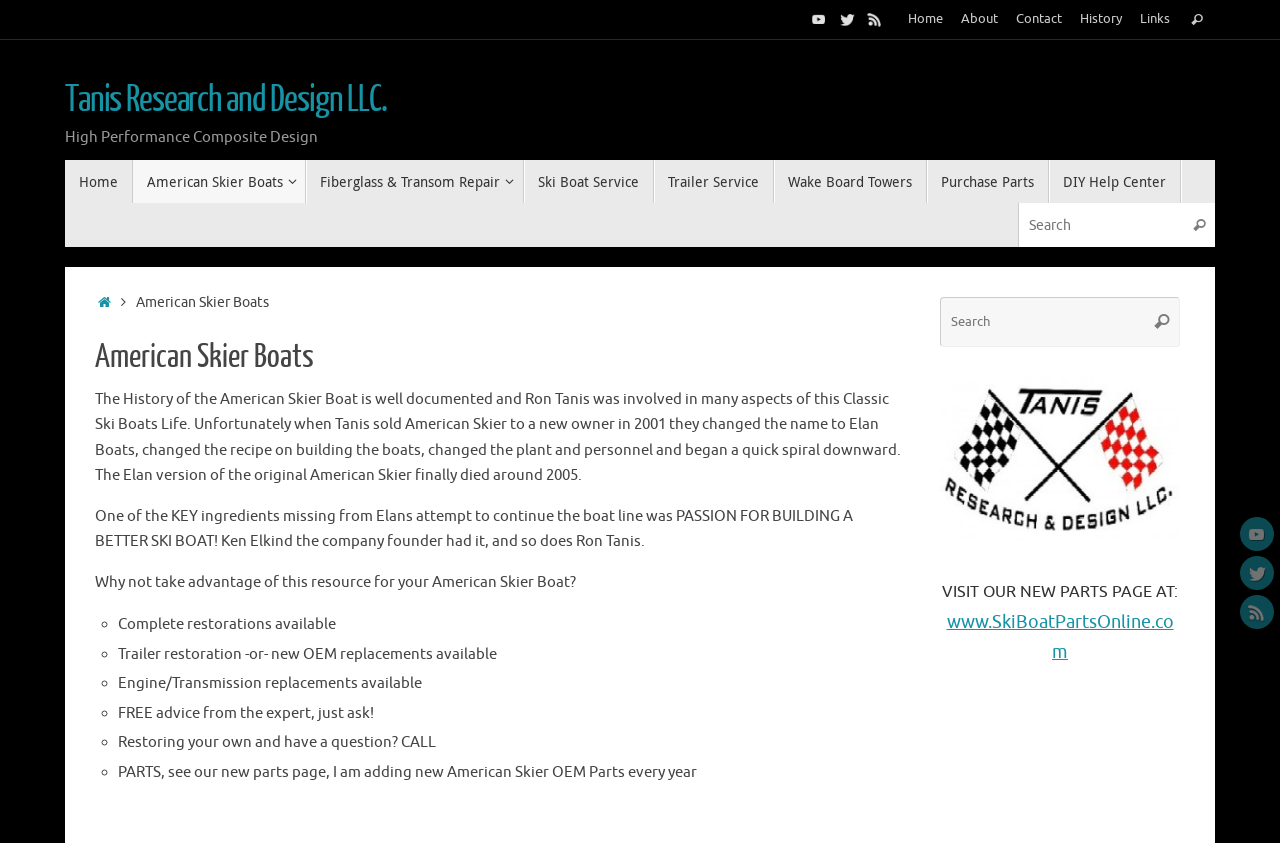Please identify the coordinates of the bounding box for the clickable region that will accomplish this instruction: "Go to the home page".

[0.706, 0.0, 0.74, 0.047]